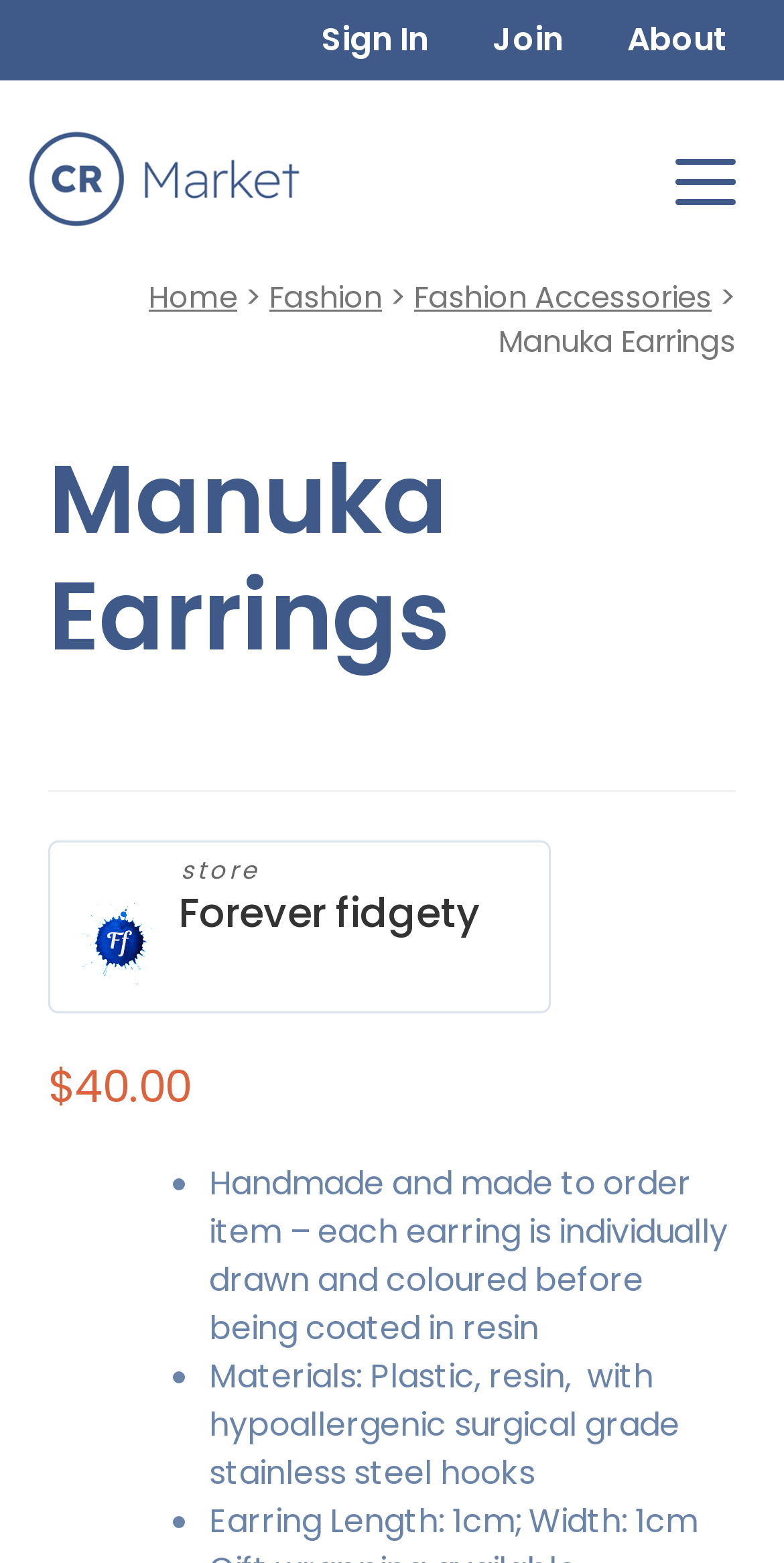Reply to the question with a single word or phrase:
What is the length of the earrings?

1cm